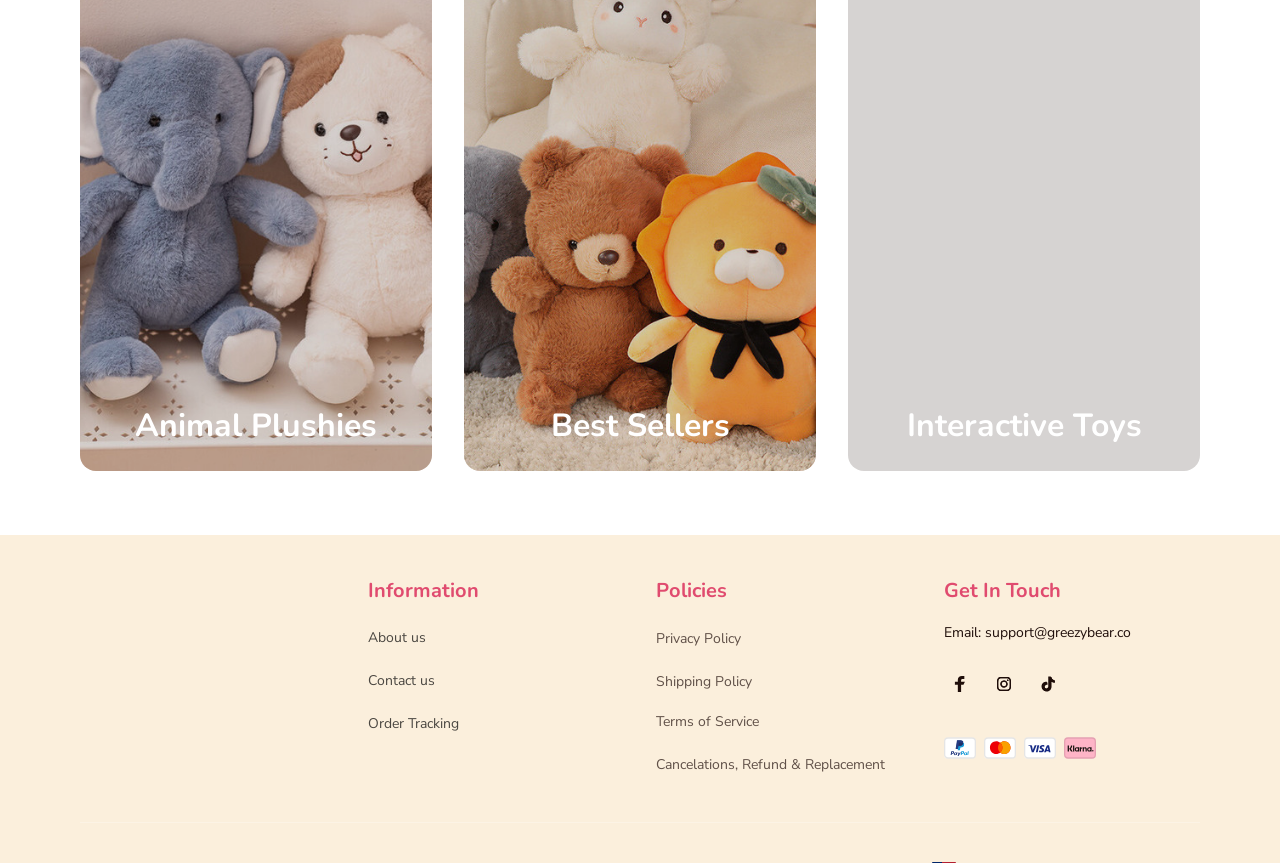How many social media links are there?
Look at the screenshot and provide an in-depth answer.

Under the 'Get In Touch' heading, I can see three link elements, each containing an image. These are likely to be social media links.